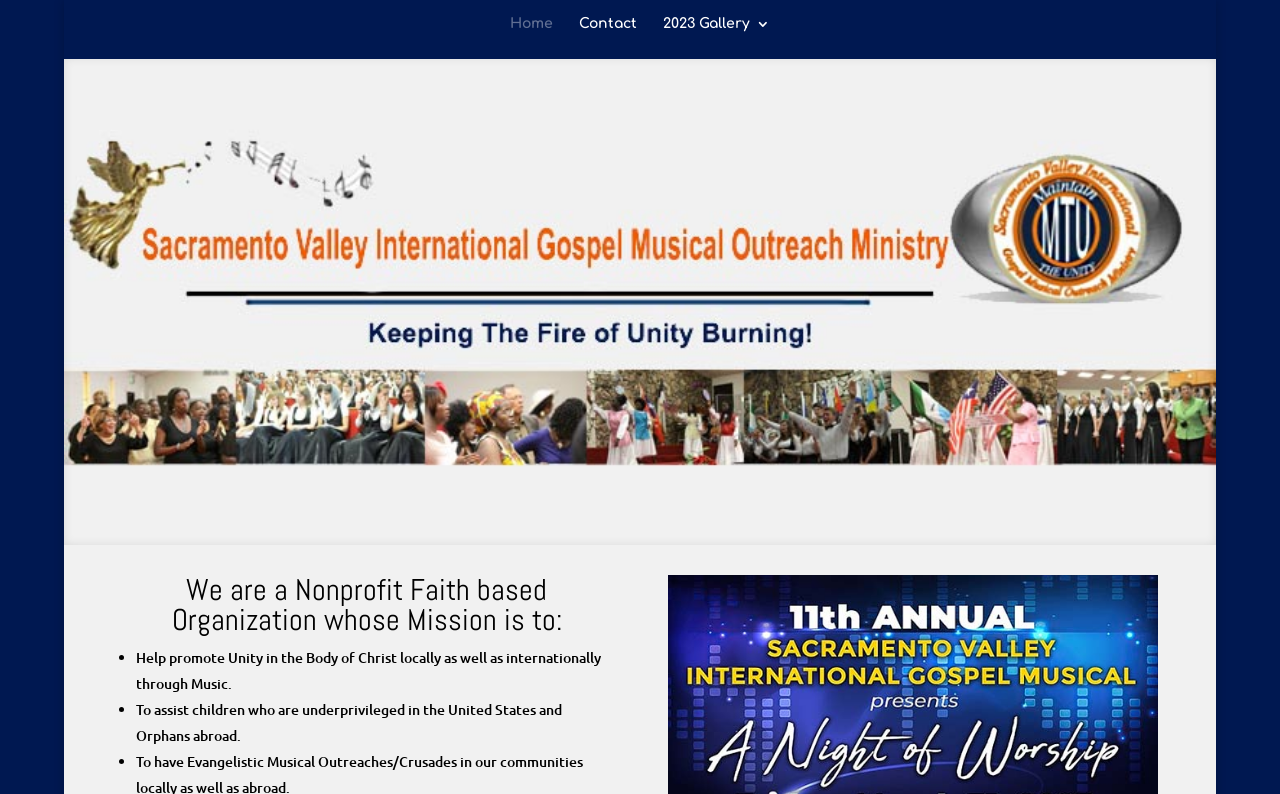Given the element description: "2023 Gallery", predict the bounding box coordinates of the UI element it refers to, using four float numbers between 0 and 1, i.e., [left, top, right, bottom].

[0.518, 0.021, 0.602, 0.074]